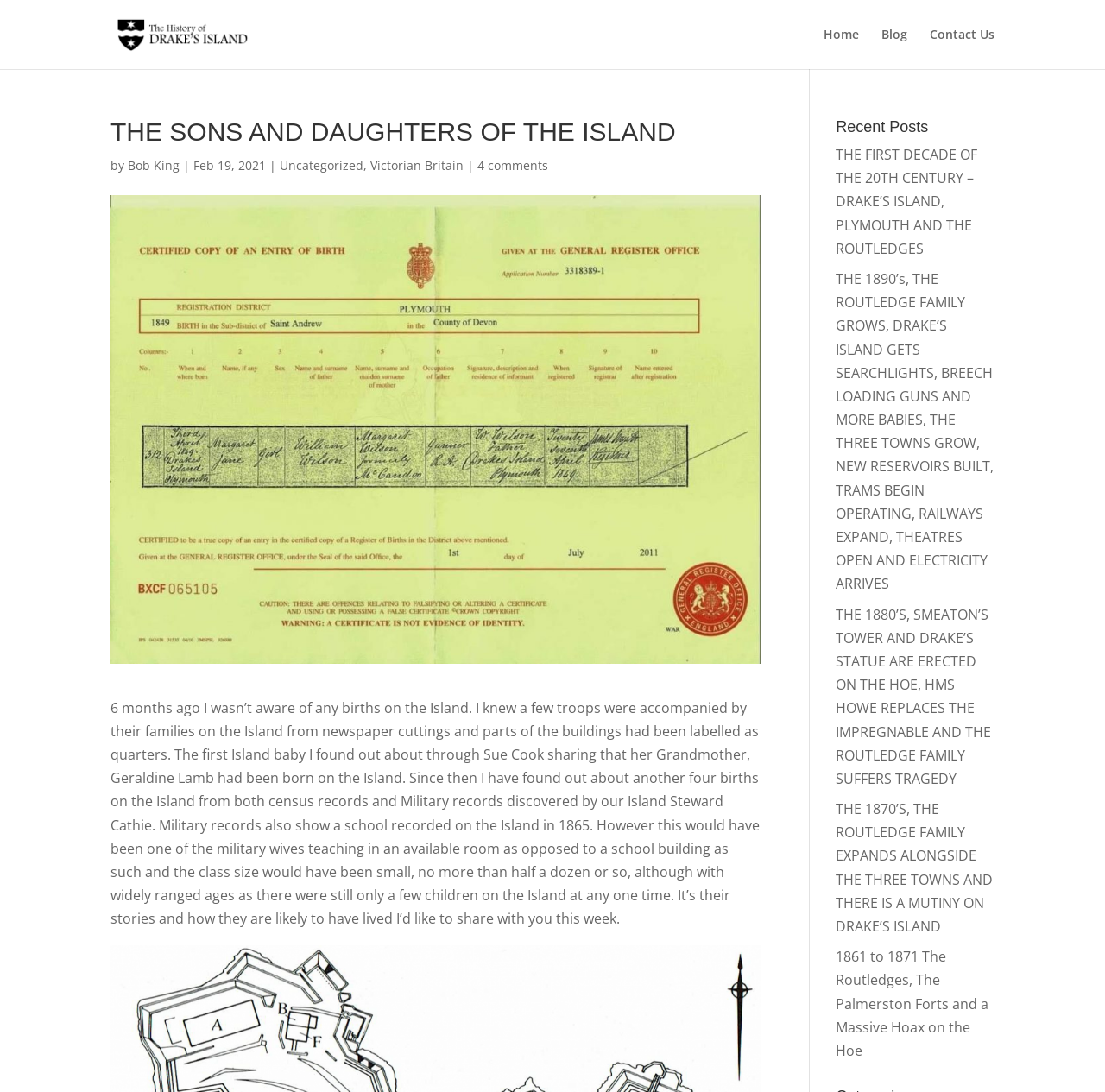Provide a short answer to the following question with just one word or phrase: How many comments does the first post have?

4